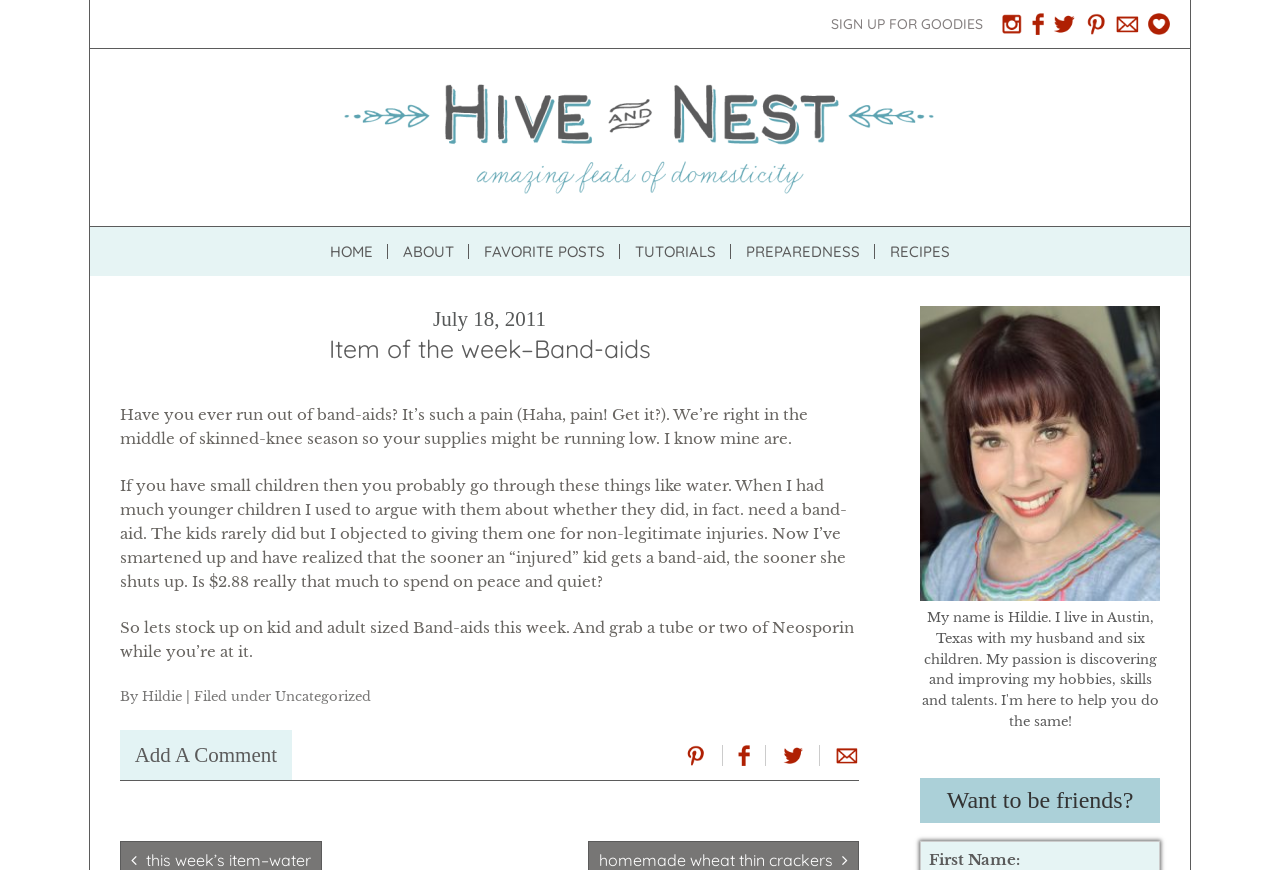Identify the bounding box coordinates for the UI element described as follows: "Favorite Posts". Ensure the coordinates are four float numbers between 0 and 1, formatted as [left, top, right, bottom].

[0.366, 0.261, 0.484, 0.317]